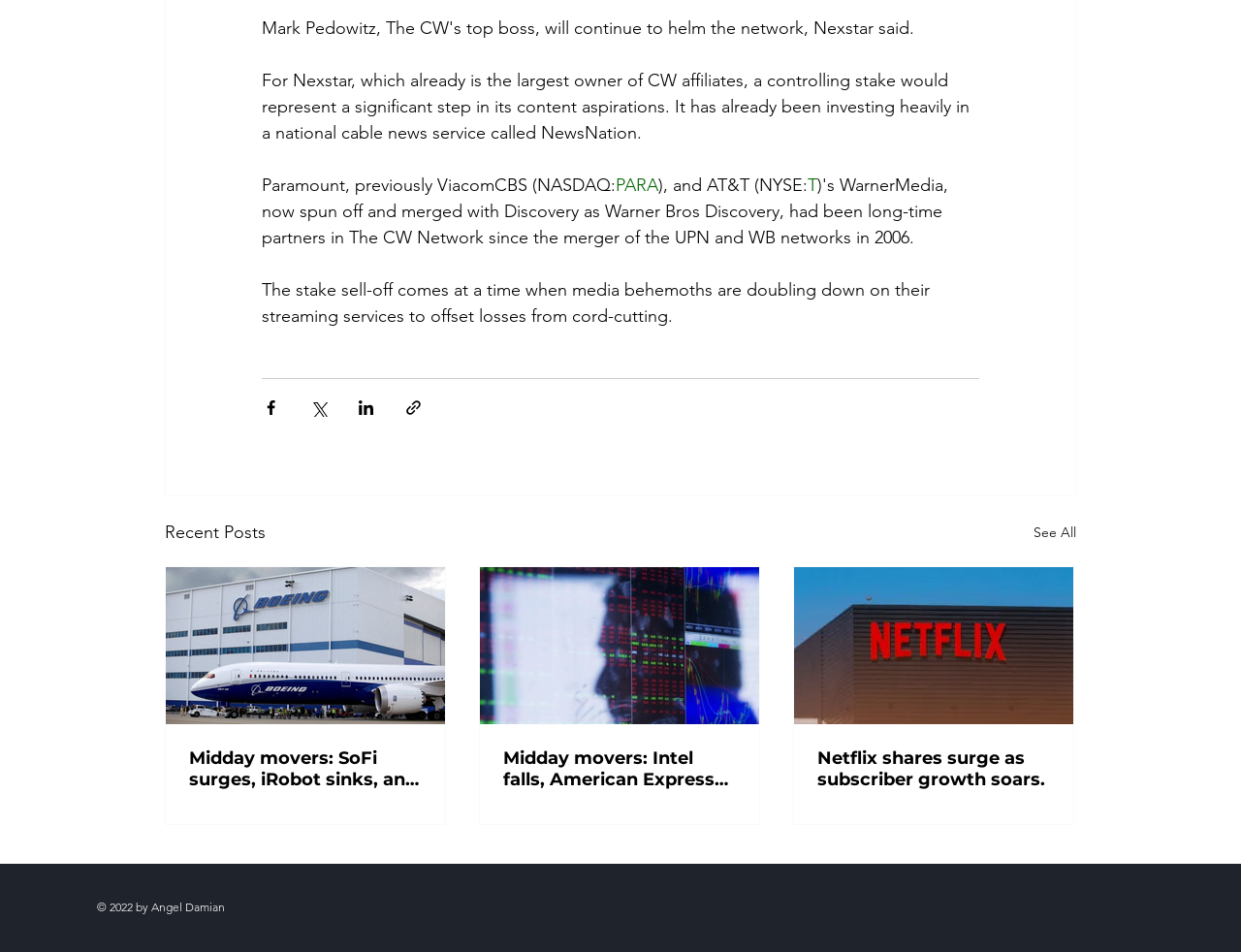How many article links are there?
Your answer should be a single word or phrase derived from the screenshot.

3